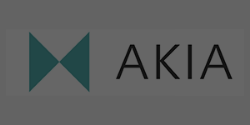Answer the following query concisely with a single word or phrase:
What is the purpose of Akia's technology?

Streamline guest interaction and services